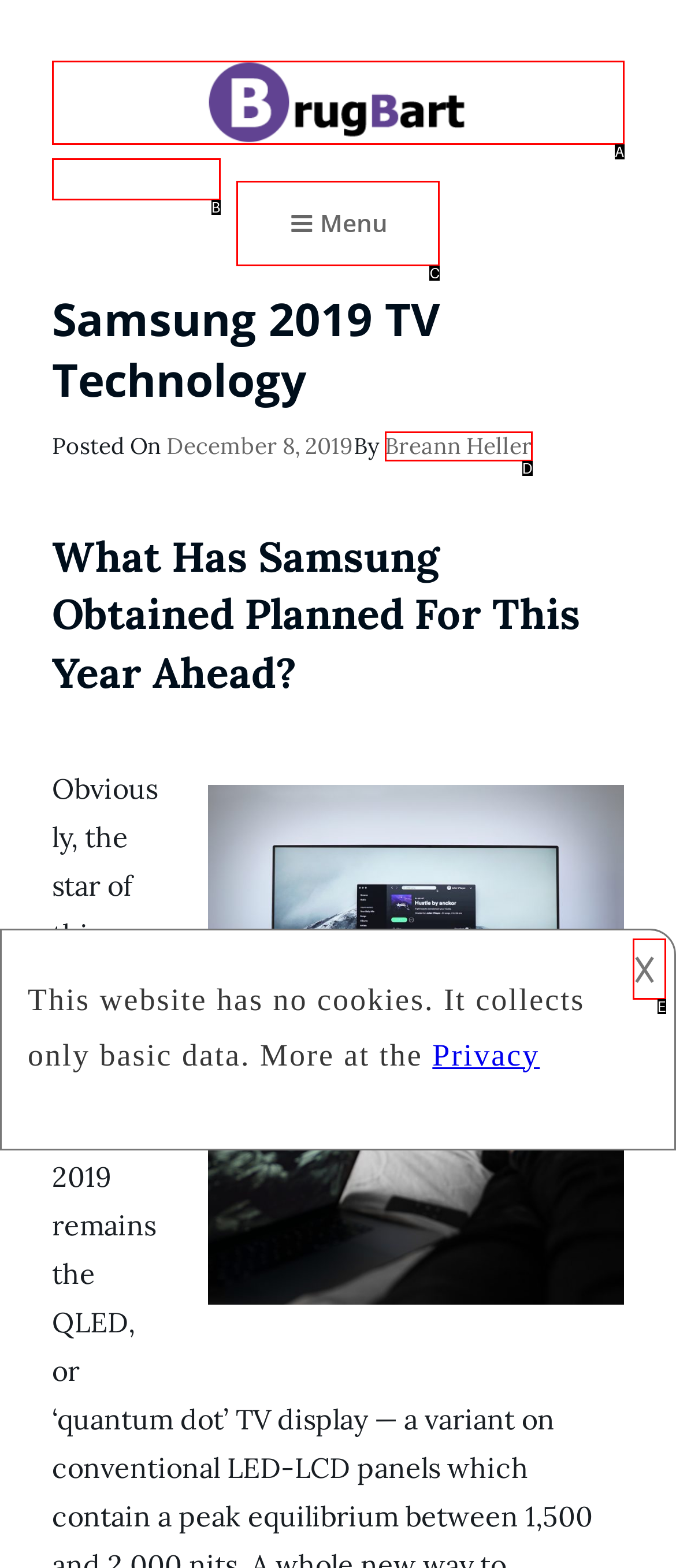Find the option that aligns with: parent_node: BRUGBART
Provide the letter of the corresponding option.

A